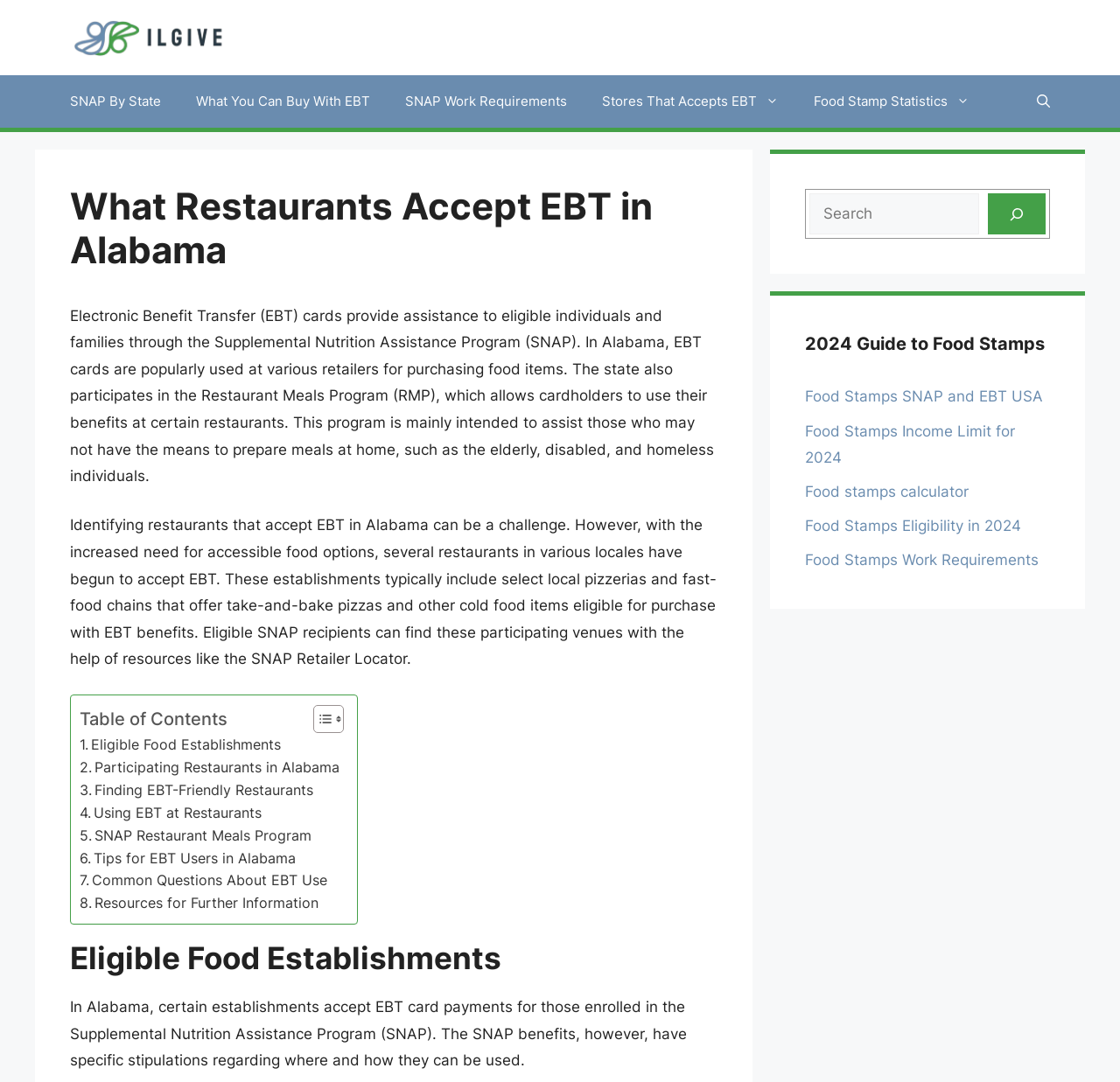What can be found with the help of the SNAP Retailer Locator?
Provide a detailed and well-explained answer to the question.

According to the webpage, eligible SNAP recipients can find participating restaurants that accept EBT with the help of resources like the SNAP Retailer Locator.